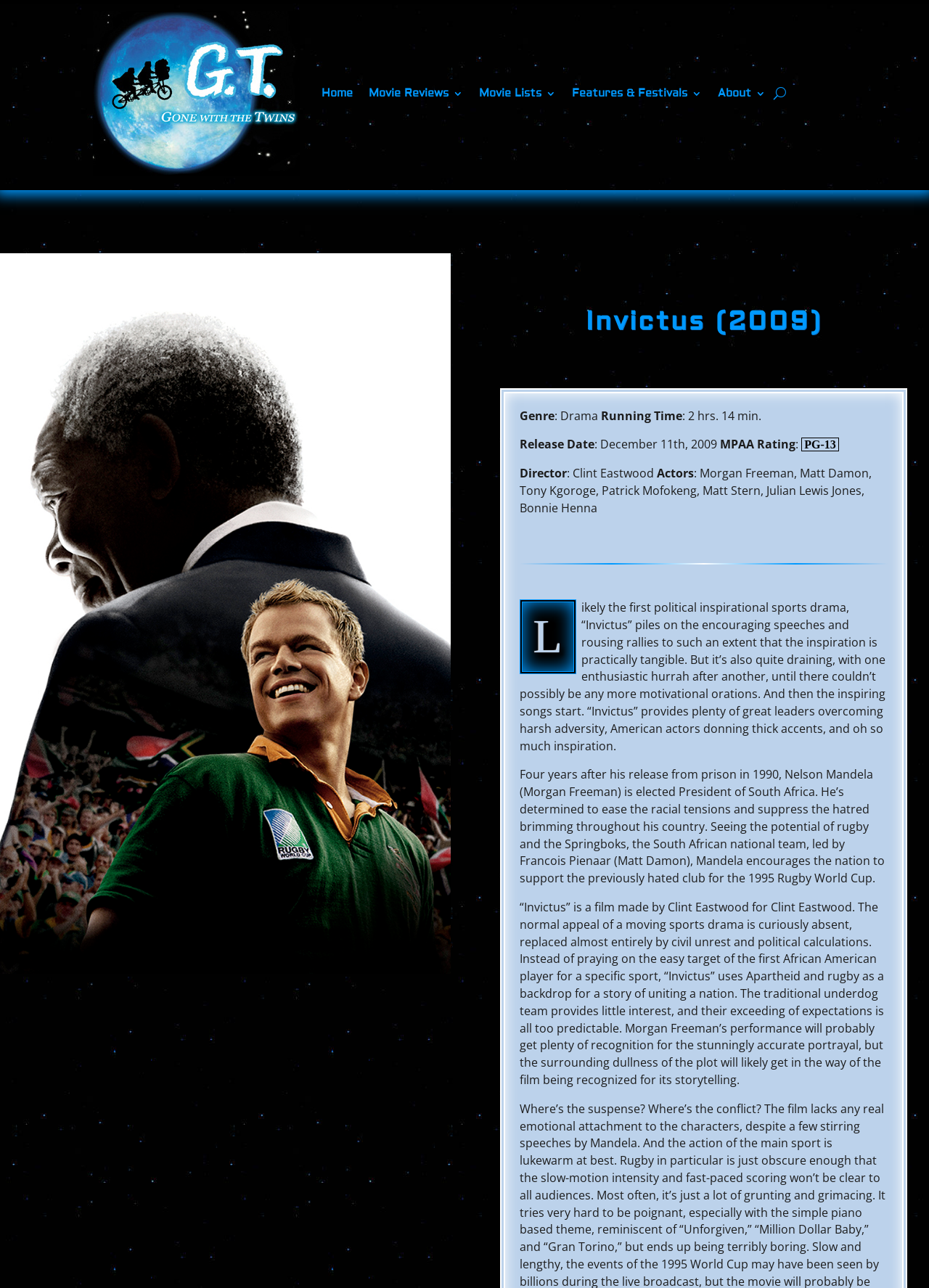Determine the bounding box coordinates of the section to be clicked to follow the instruction: "Read the review of Invictus". The coordinates should be given as four float numbers between 0 and 1, formatted as [left, top, right, bottom].

[0.56, 0.465, 0.953, 0.585]